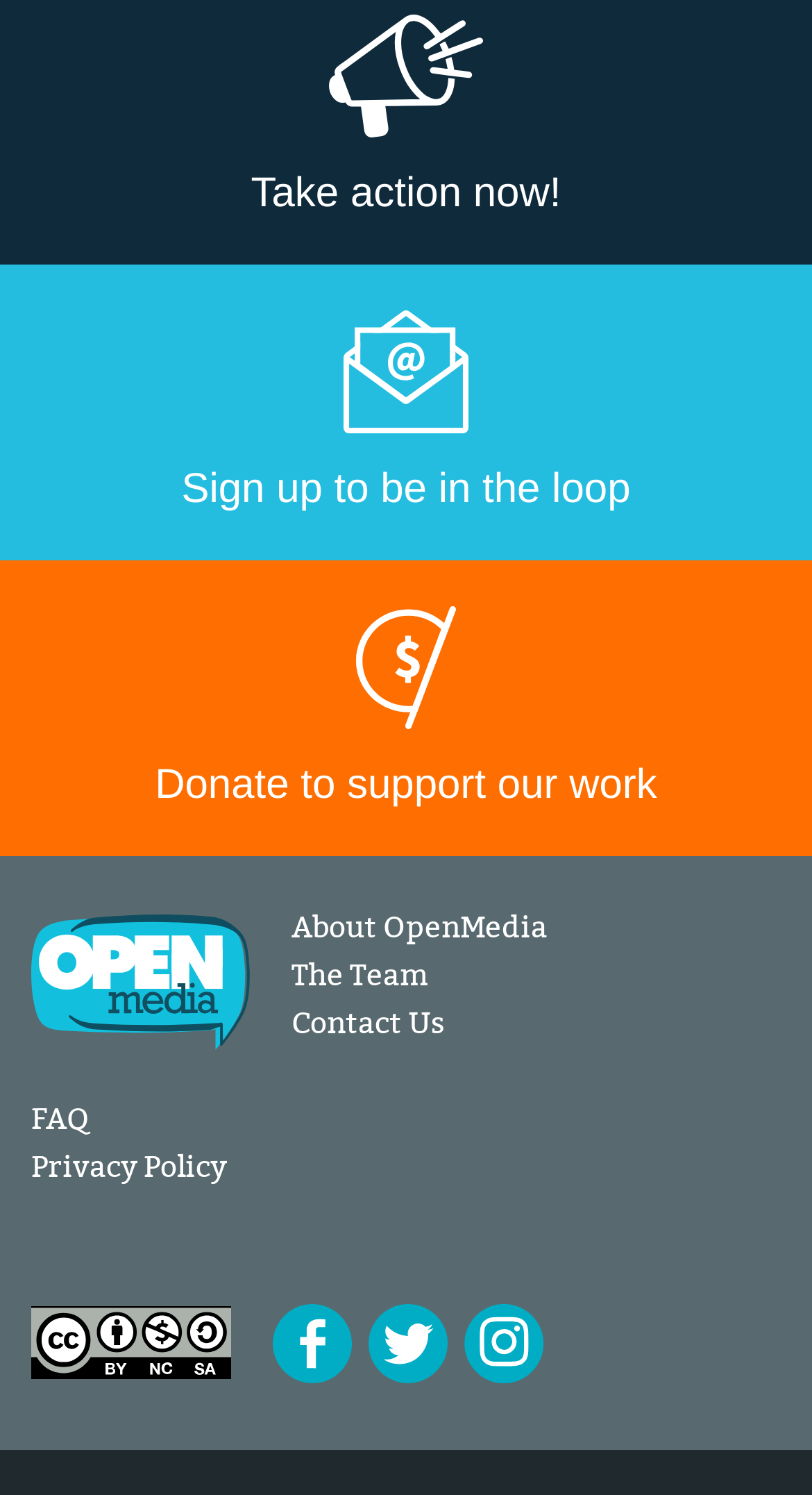Show the bounding box coordinates for the HTML element as described: "FAQ".

[0.038, 0.734, 0.108, 0.76]